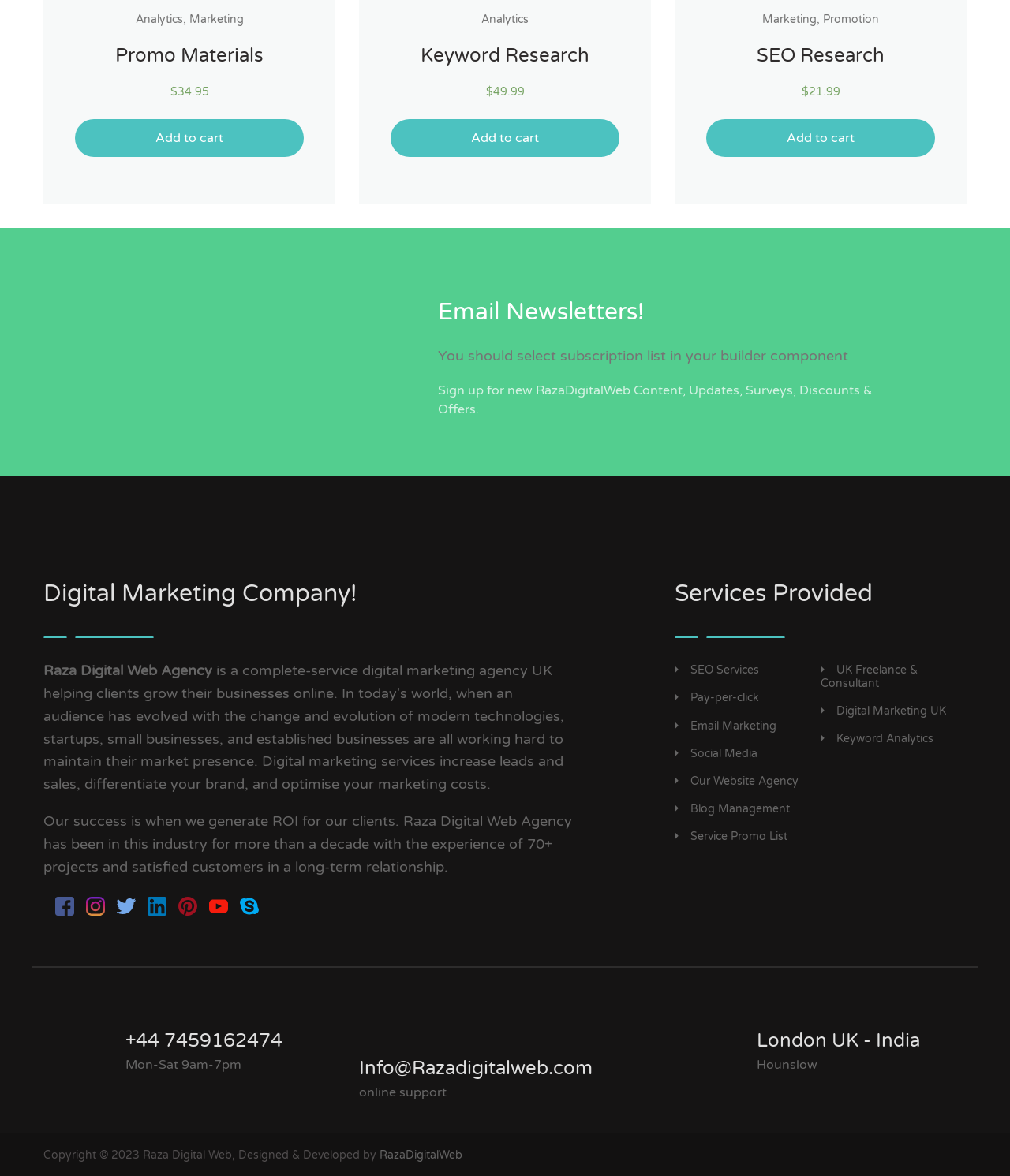Bounding box coordinates are specified in the format (top-left x, top-left y, bottom-right x, bottom-right y). All values are floating point numbers bounded between 0 and 1. Please provide the bounding box coordinate of the region this sentence describes: UK Freelance & Consultant

[0.812, 0.564, 0.909, 0.587]